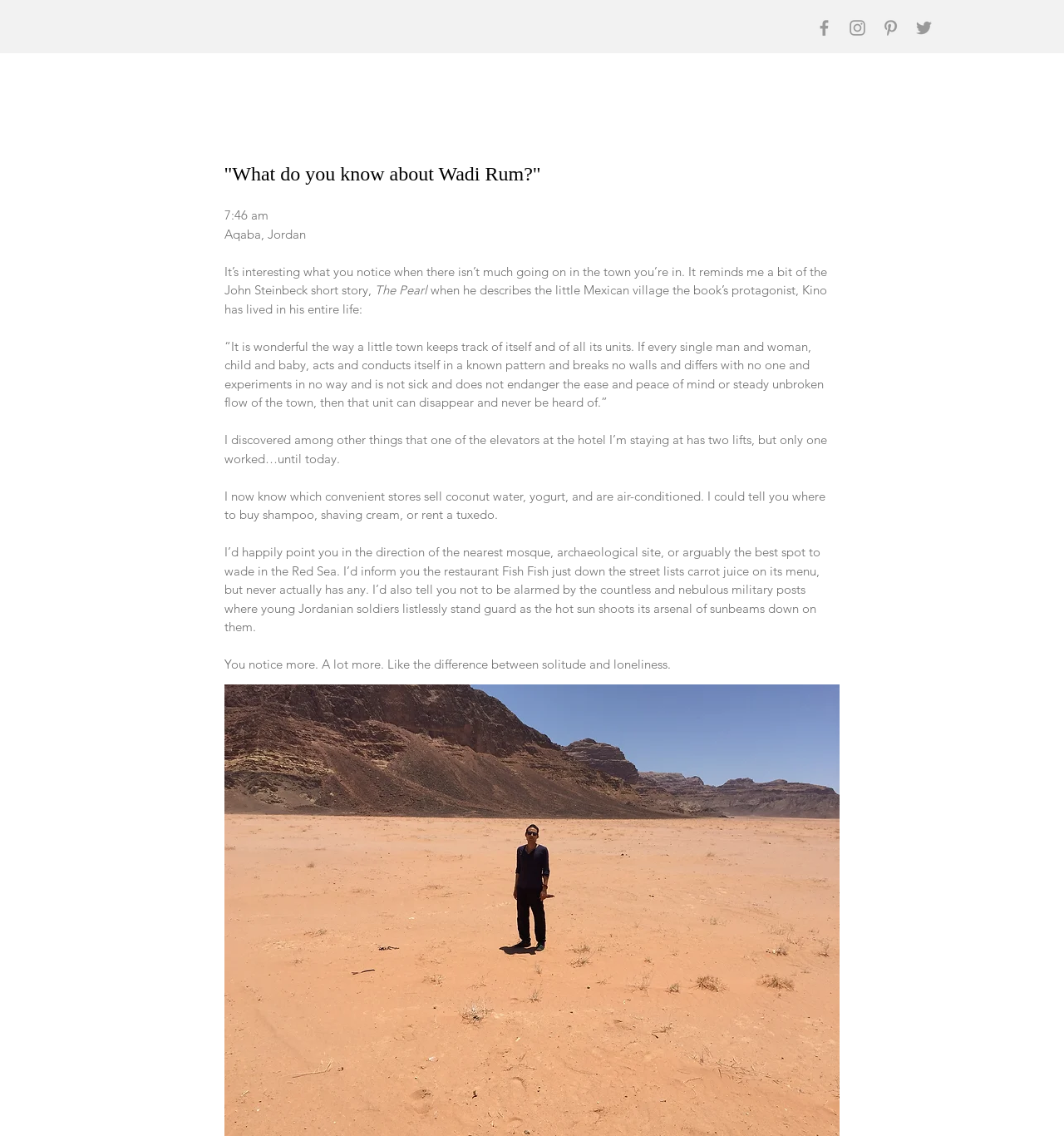What is the location mentioned in the text?
Can you provide a detailed and comprehensive answer to the question?

The location is mentioned in the second line of the text, '7:46 am Aqaba, Jordan', which indicates the time and place where the author is writing from.